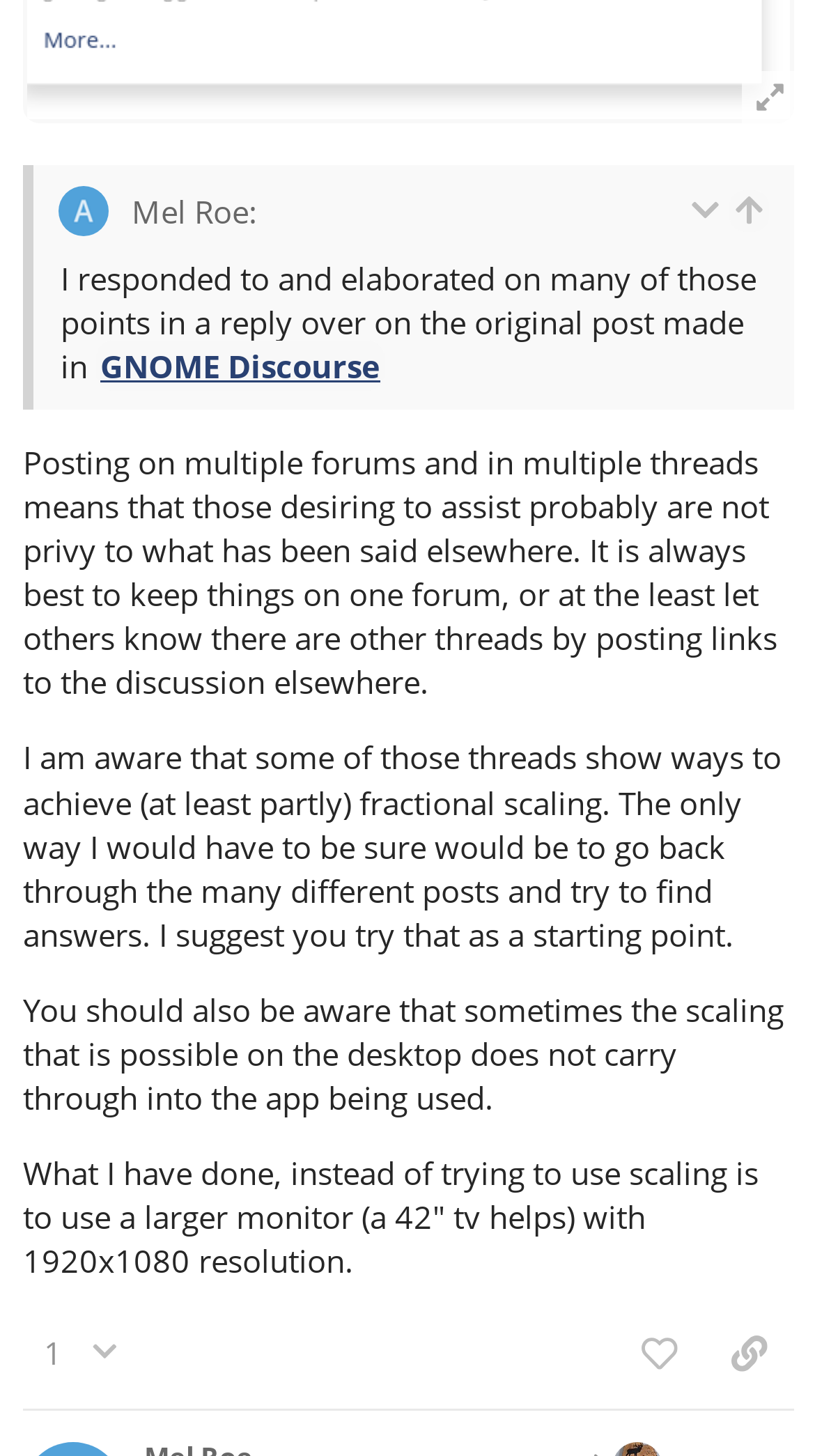What is the name of the team associated with the topic 'XWayland fractional scaling and HiDPI support'?
Using the image, give a concise answer in the form of a single word or short phrase.

Ask Fedora